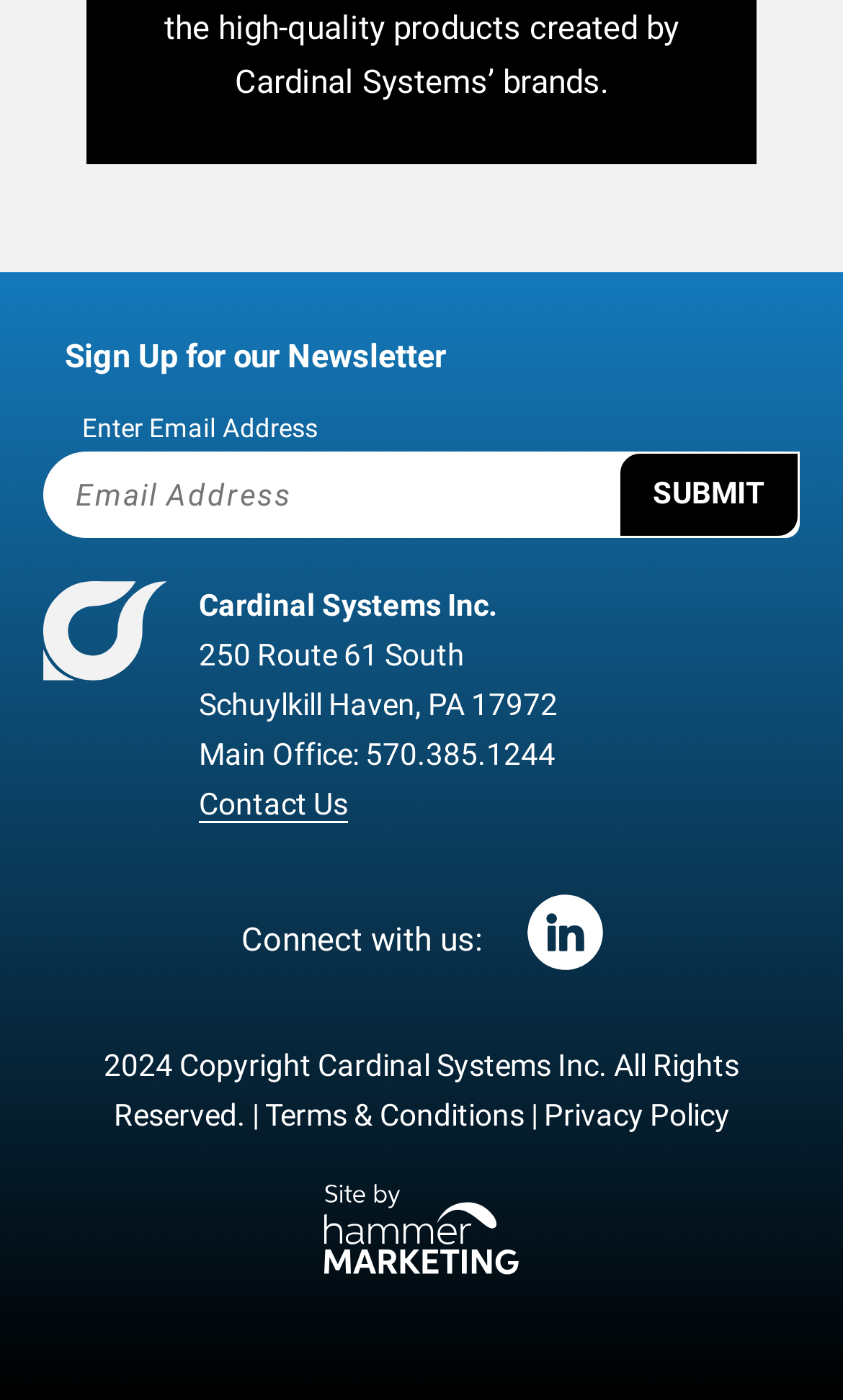What is the copyright year?
Using the image as a reference, deliver a detailed and thorough answer to the question.

The copyright year can be found at the bottom of the webpage, where it is written as '2024 Copyright Cardinal Systems Inc. All Rights Reserved.' in a static text element.